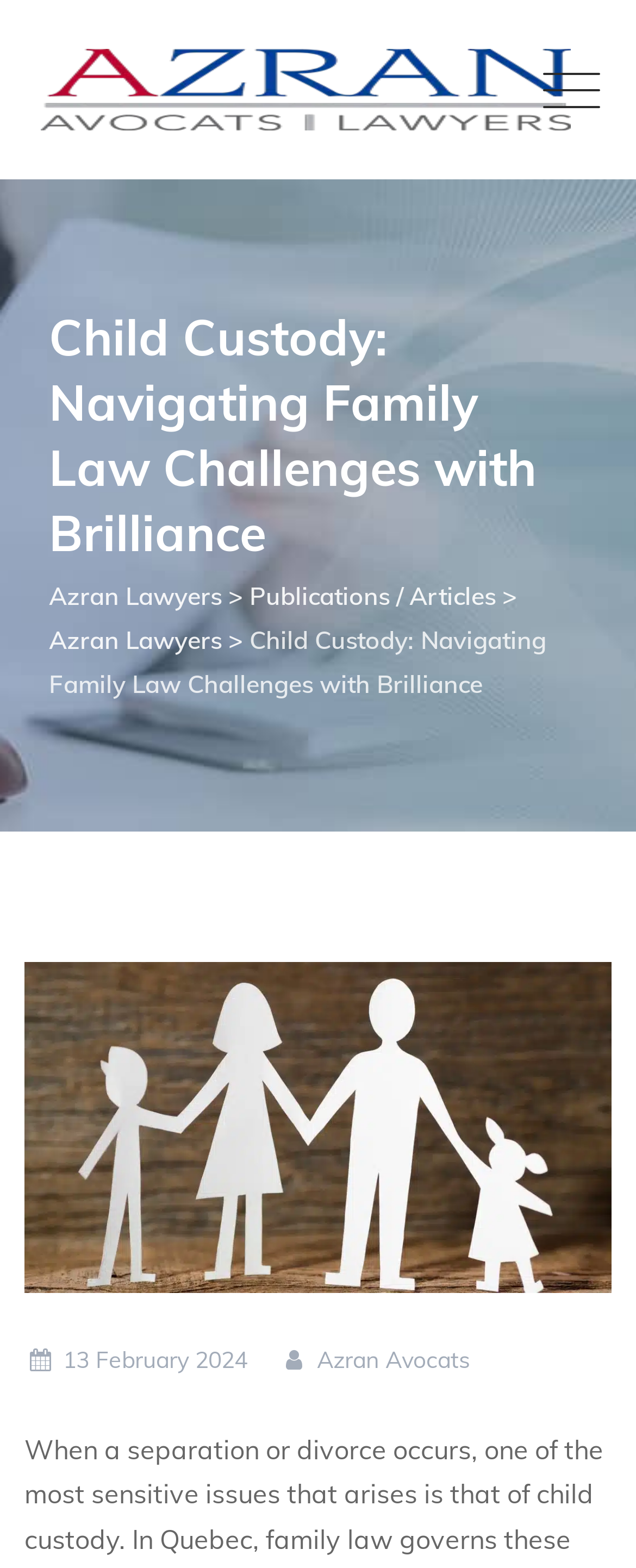Identify the bounding box for the UI element described as: "13 February 2024". Ensure the coordinates are four float numbers between 0 and 1, formatted as [left, top, right, bottom].

[0.038, 0.857, 0.389, 0.876]